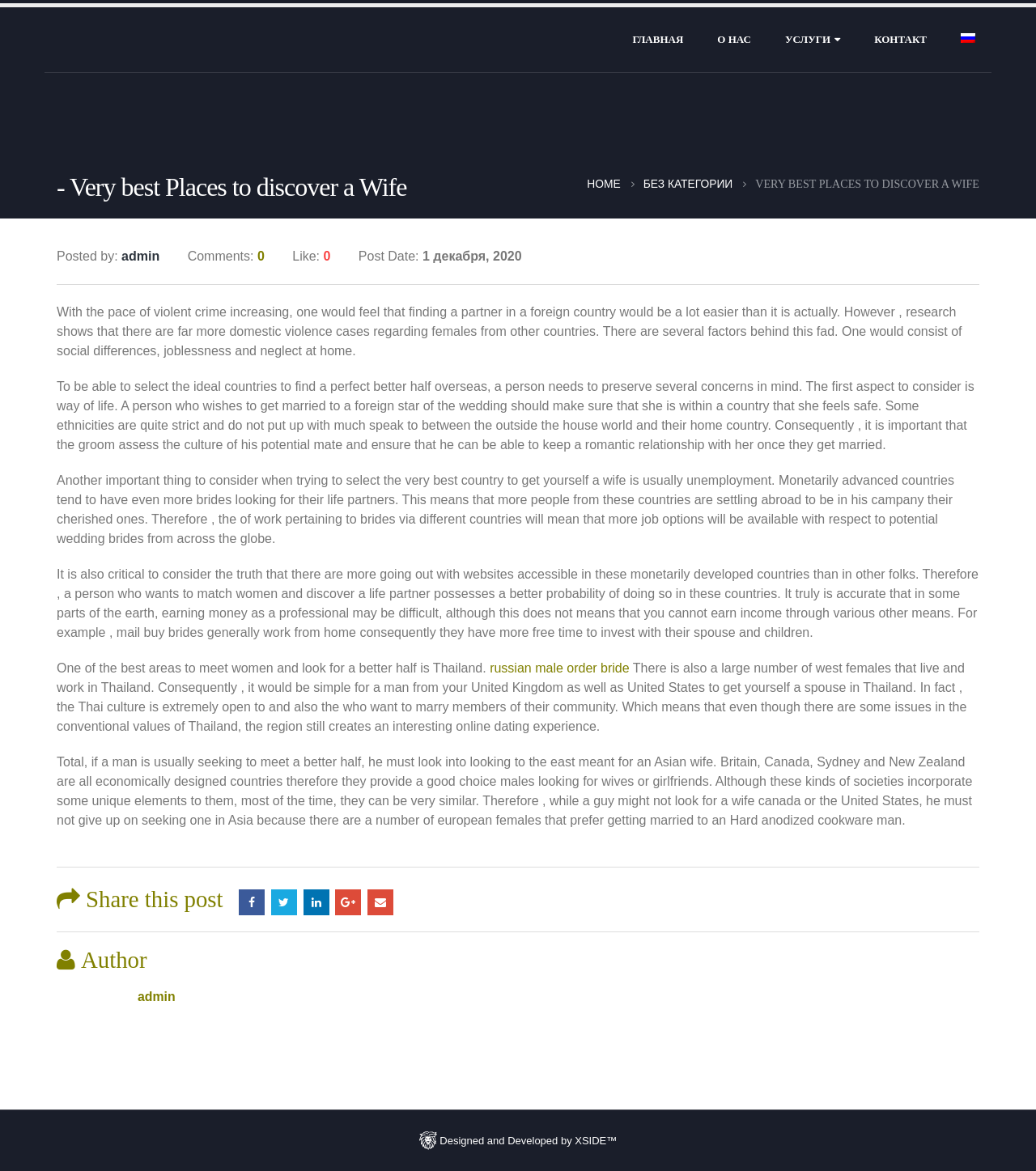Provide a one-word or brief phrase answer to the question:
What is the language of the link at the top right corner?

Russian